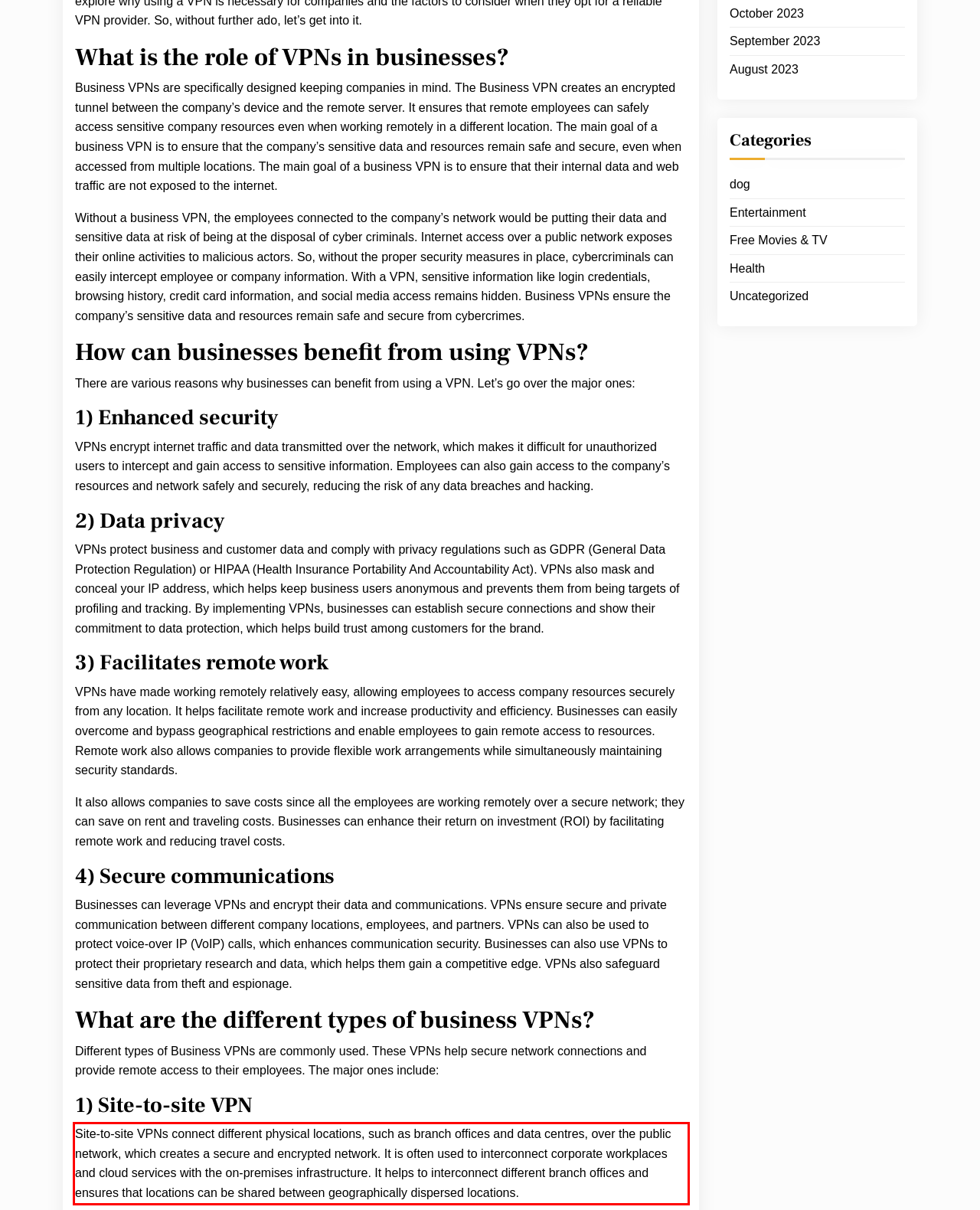Analyze the webpage screenshot and use OCR to recognize the text content in the red bounding box.

Site-to-site VPNs connect different physical locations, such as branch offices and data centres, over the public network, which creates a secure and encrypted network. It is often used to interconnect corporate workplaces and cloud services with the on-premises infrastructure. It helps to interconnect different branch offices and ensures that locations can be shared between geographically dispersed locations.